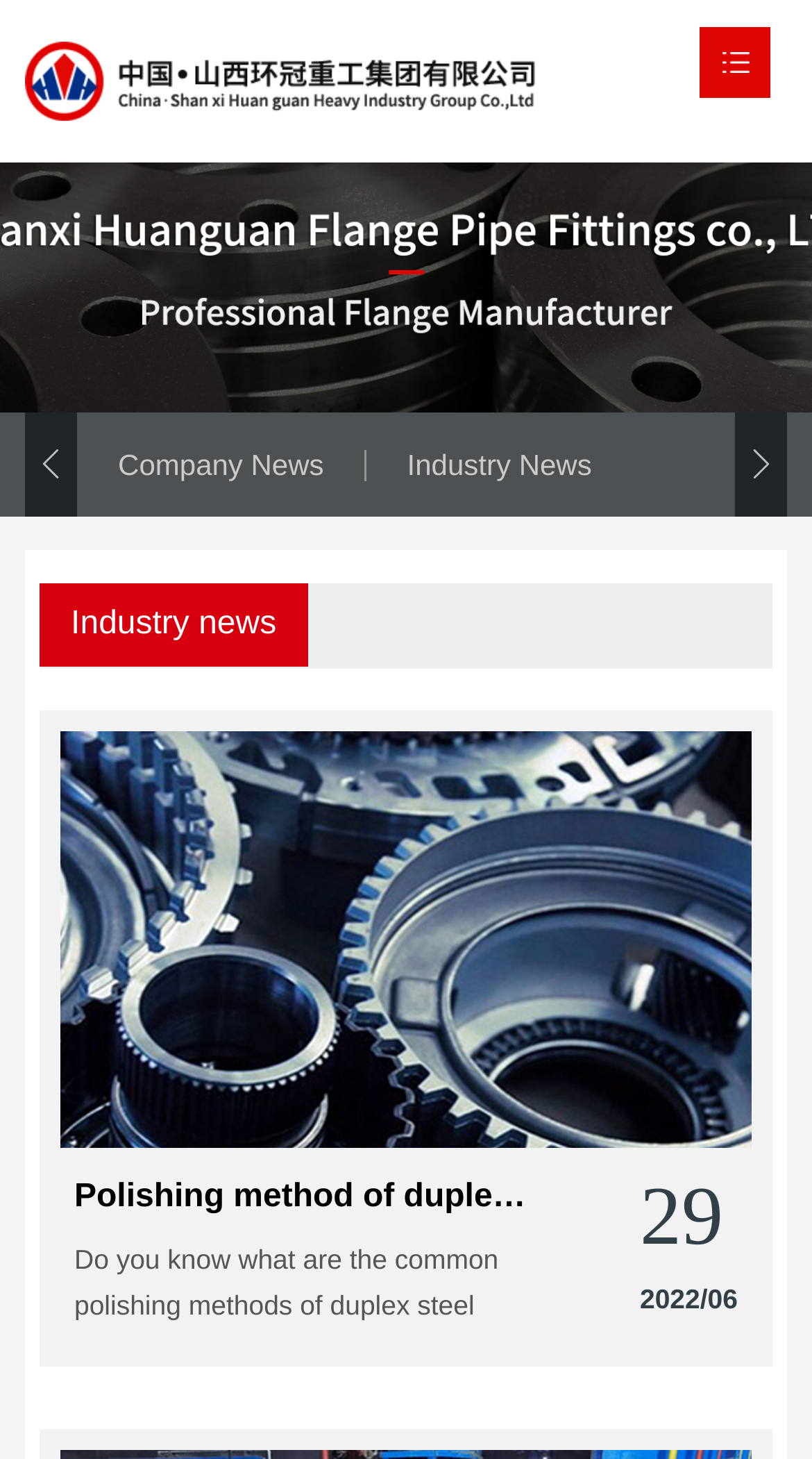Give a short answer to this question using one word or a phrase:
What is the title of the latest news article?

Polishing method of duplex steel flange